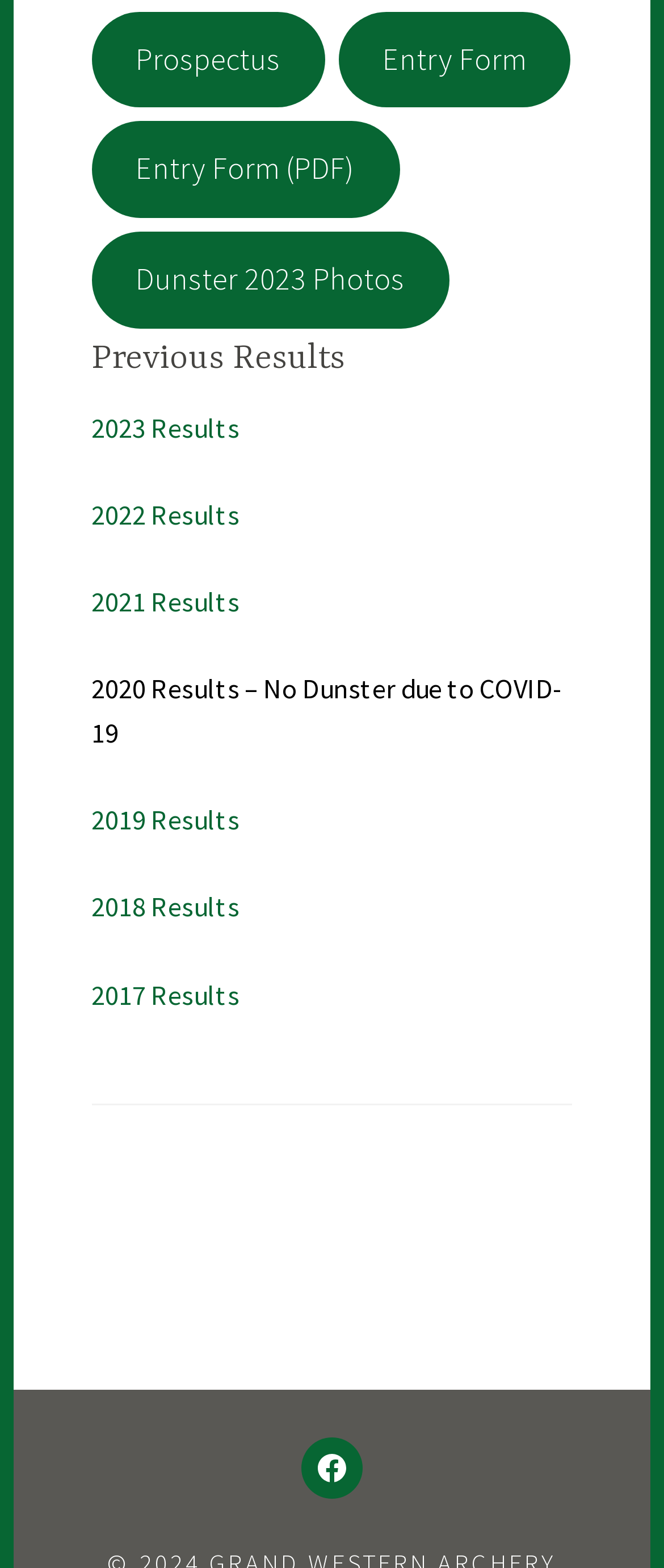Identify the bounding box coordinates of the area that should be clicked in order to complete the given instruction: "Visit Facebook page". The bounding box coordinates should be four float numbers between 0 and 1, i.e., [left, top, right, bottom].

[0.474, 0.925, 0.526, 0.947]